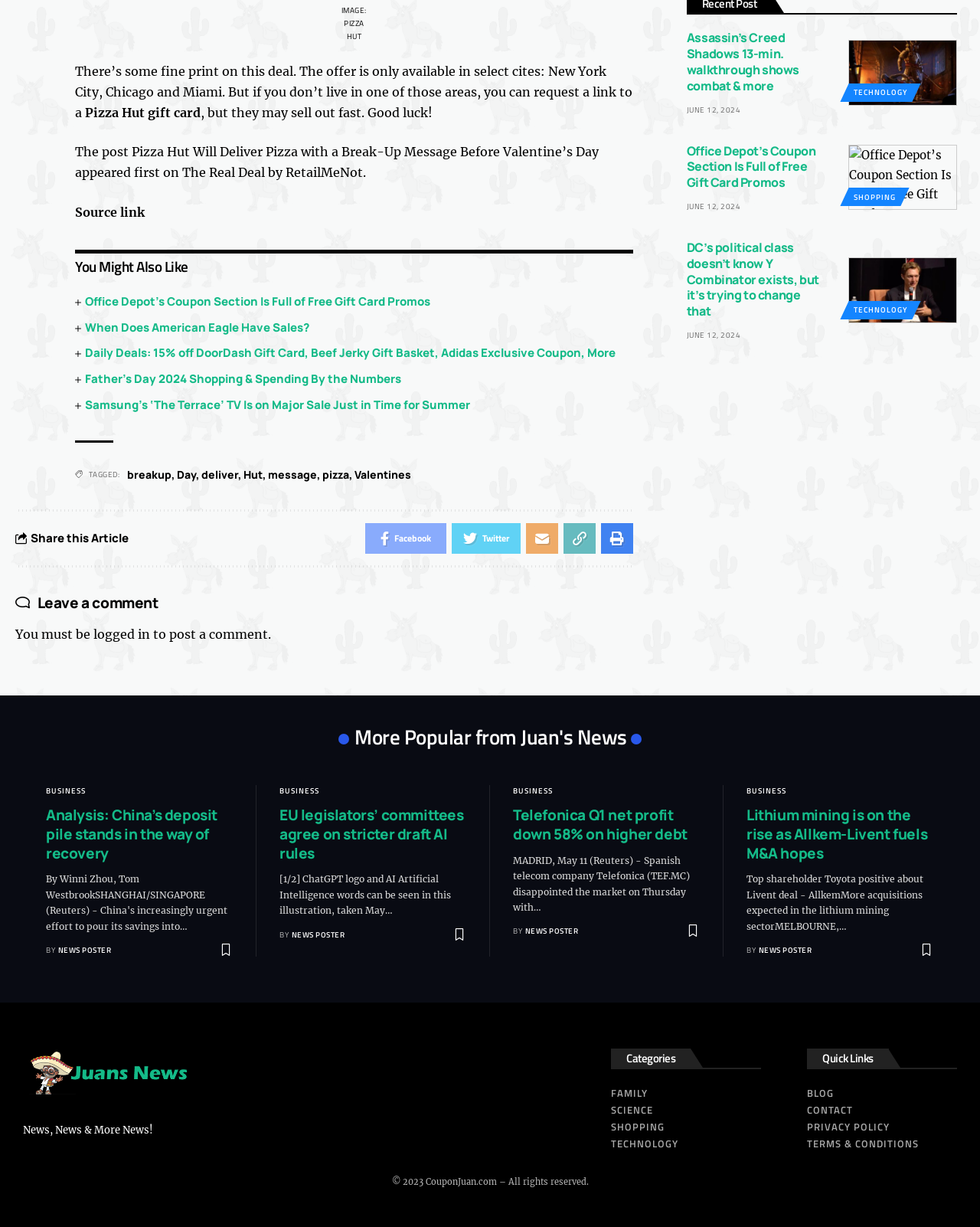Bounding box coordinates are to be given in the format (top-left x, top-left y, bottom-right x, bottom-right y). All values must be floating point numbers between 0 and 1. Provide the bounding box coordinate for the UI element described as: Terms & Conditions

[0.823, 0.925, 0.977, 0.939]